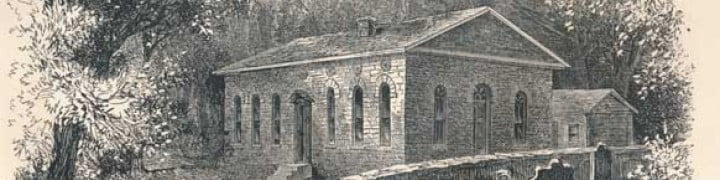Answer the question briefly using a single word or phrase: 
What is the likely significance of the church?

Historical